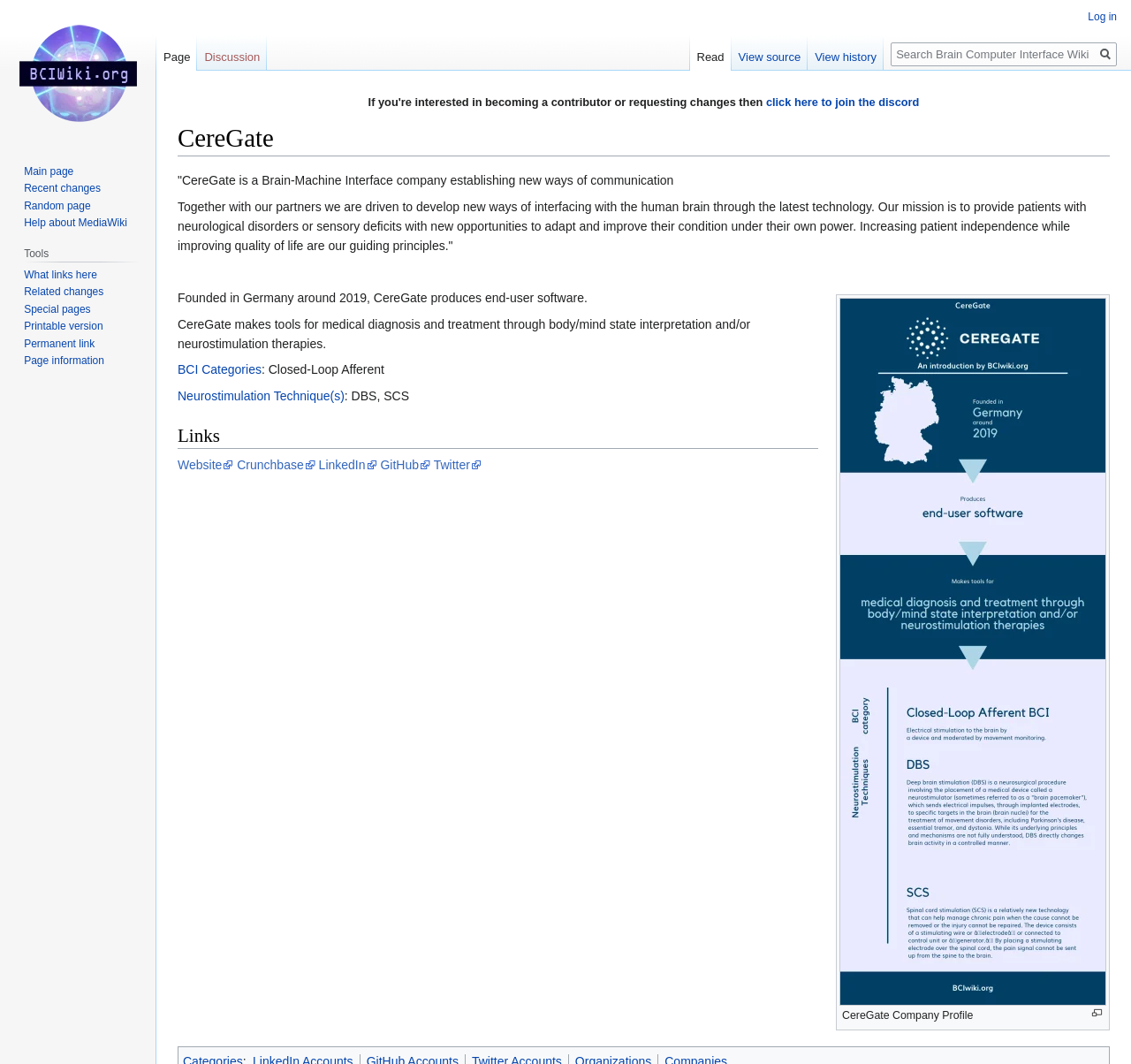Please pinpoint the bounding box coordinates for the region I should click to adhere to this instruction: "Click on the 'Download' link".

None